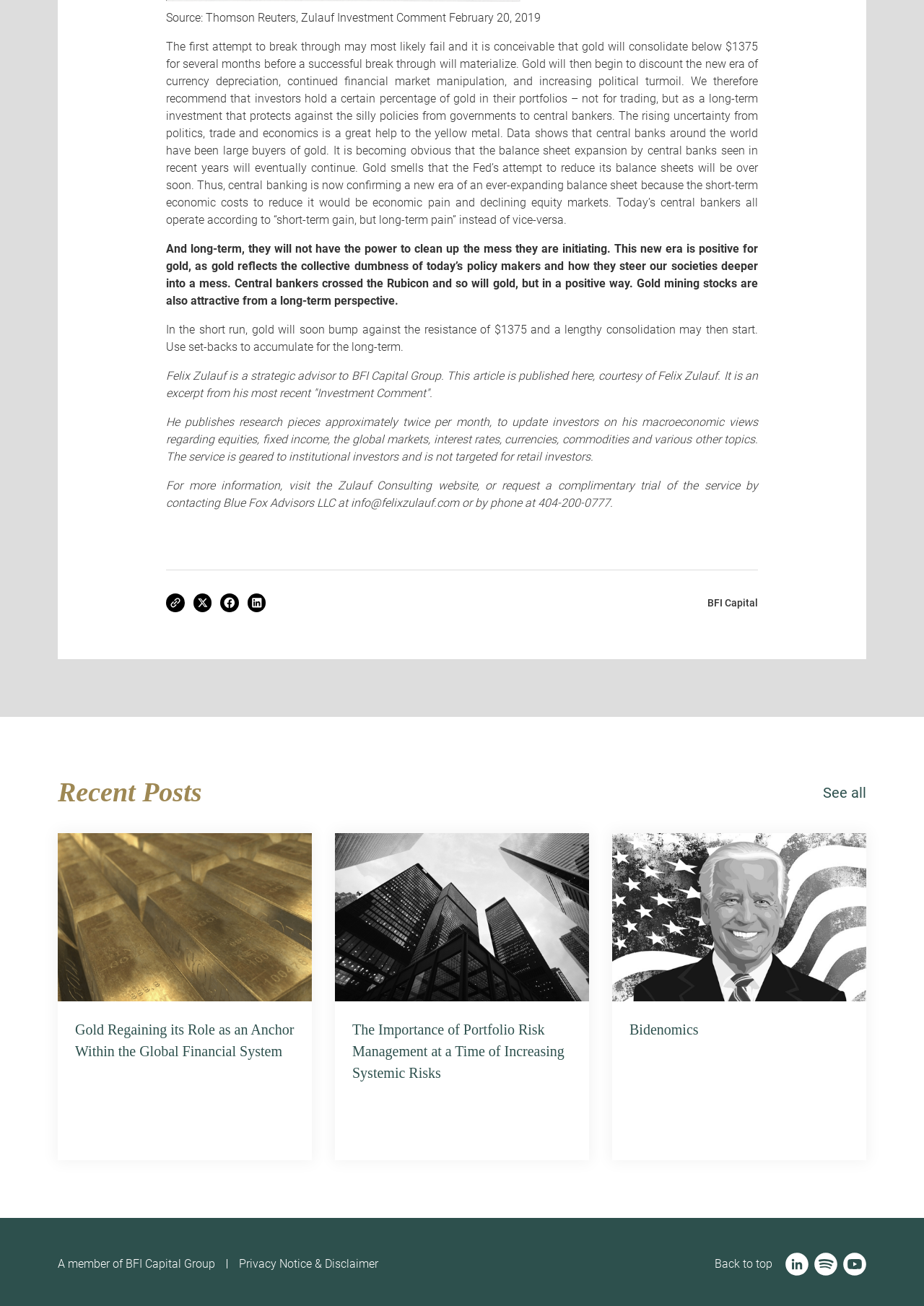Using the webpage screenshot, locate the HTML element that fits the following description and provide its bounding box: "parent_node: Back to top".

[0.912, 0.959, 0.938, 0.977]